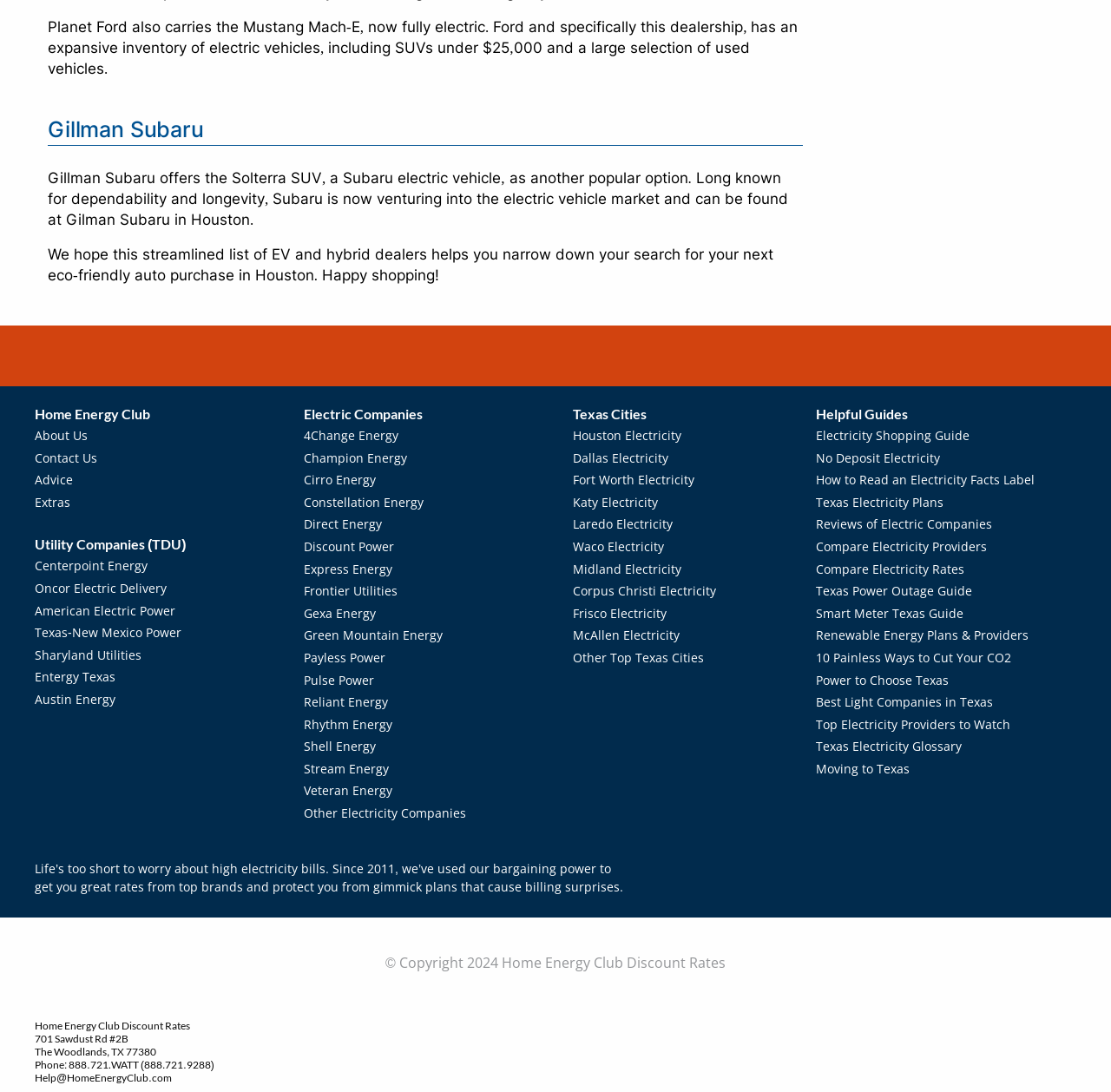Please answer the following question as detailed as possible based on the image: 
How many cities are listed under 'Texas Cities'?

Under the 'Texas Cities' section, there are 12 links, namely 'Houston Electricity', 'Dallas Electricity', 'Fort Worth Electricity', 'Katy Electricity', 'Laredo Electricity', 'Waco Electricity', 'Midland Electricity', 'Corpus Christi Electricity', 'Frisco Electricity', 'McAllen Electricity', and 'Other Top Texas Cities'.